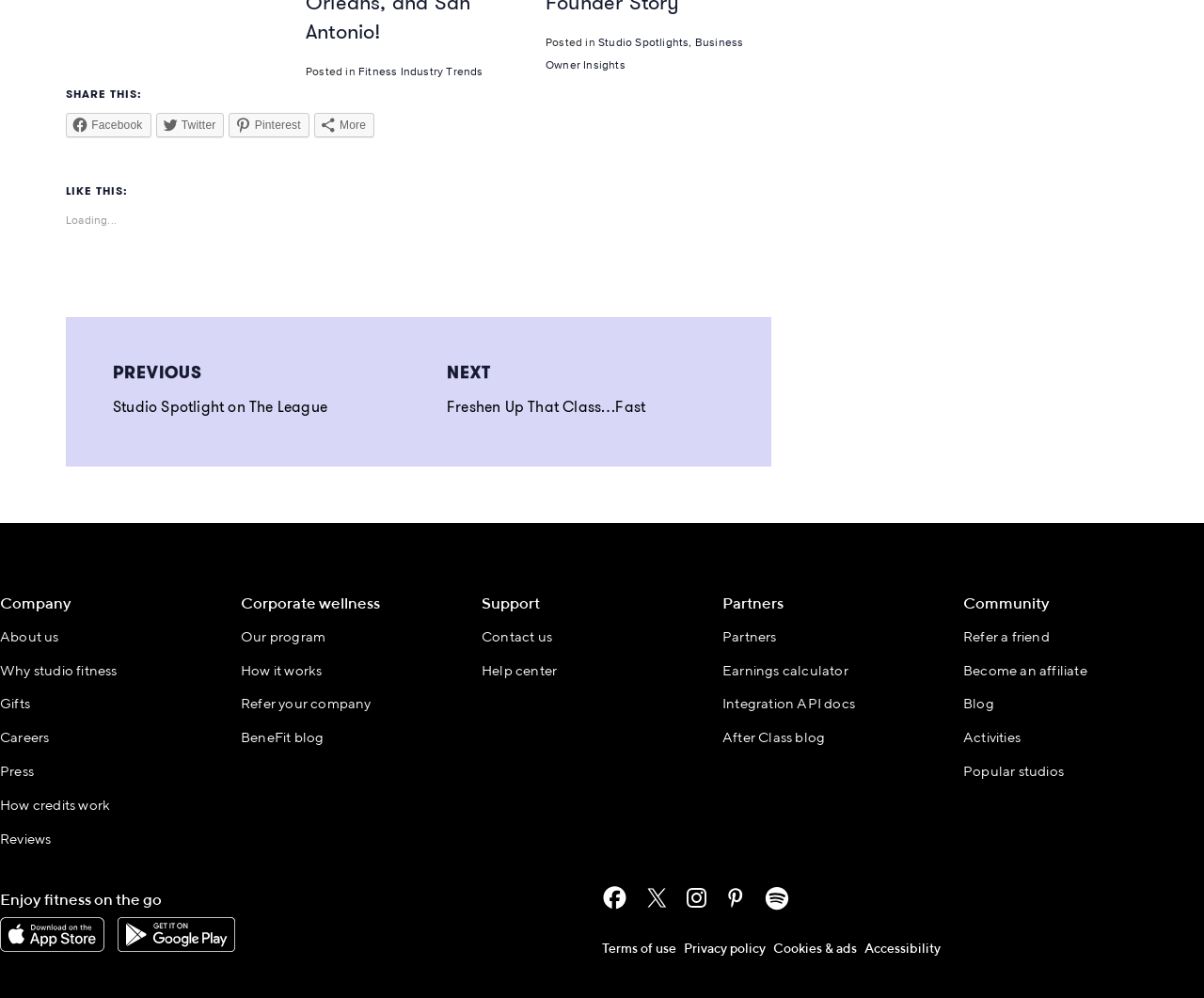Identify the bounding box coordinates of the section to be clicked to complete the task described by the following instruction: "Download mobile app". The coordinates should be four float numbers between 0 and 1, formatted as [left, top, right, bottom].

[0.0, 0.943, 0.09, 0.958]